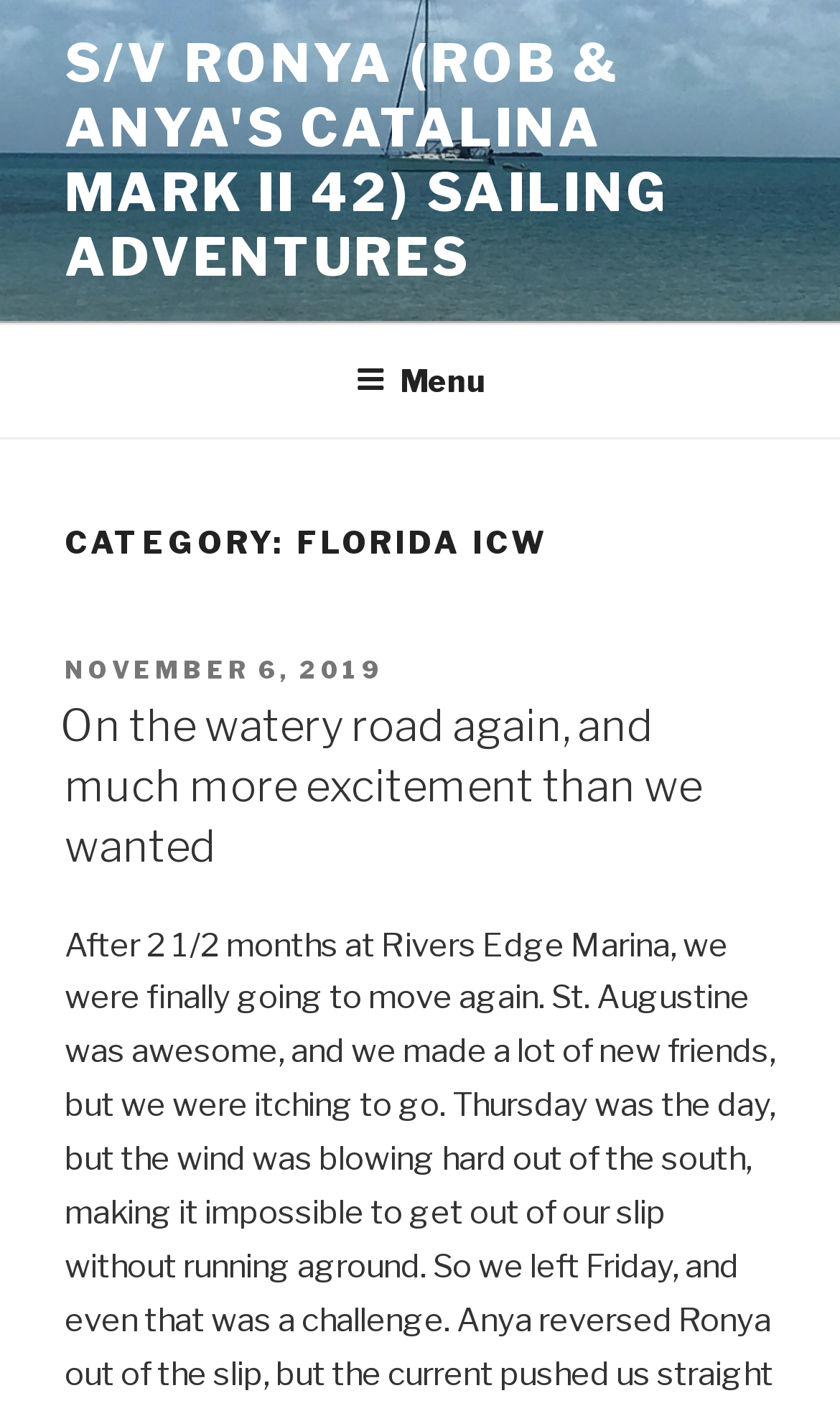What is the name of the sailing vessel?
Based on the visual, give a brief answer using one word or a short phrase.

S/V Ronya